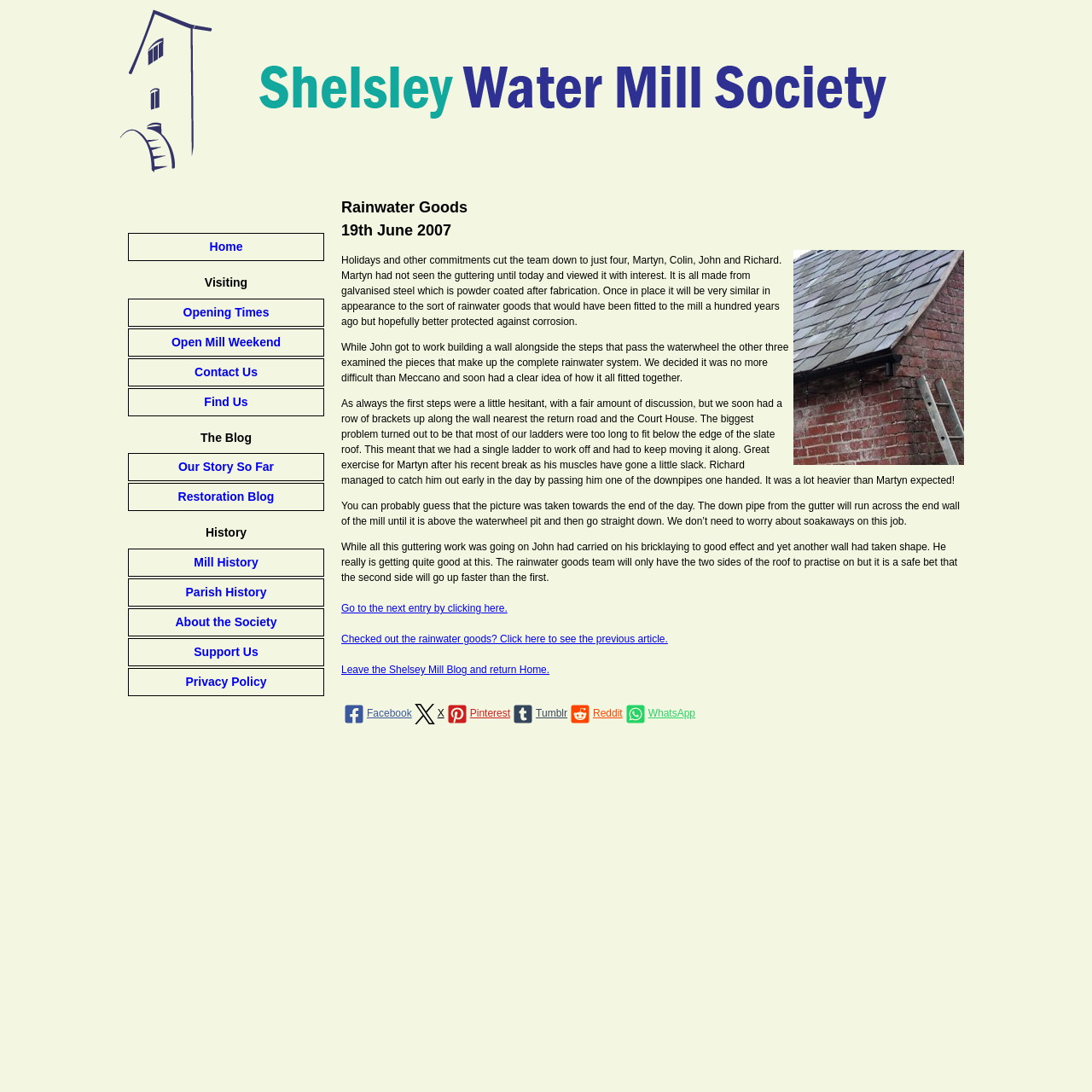Determine the bounding box coordinates of the target area to click to execute the following instruction: "Go to the Opening Times page."

[0.117, 0.273, 0.297, 0.299]